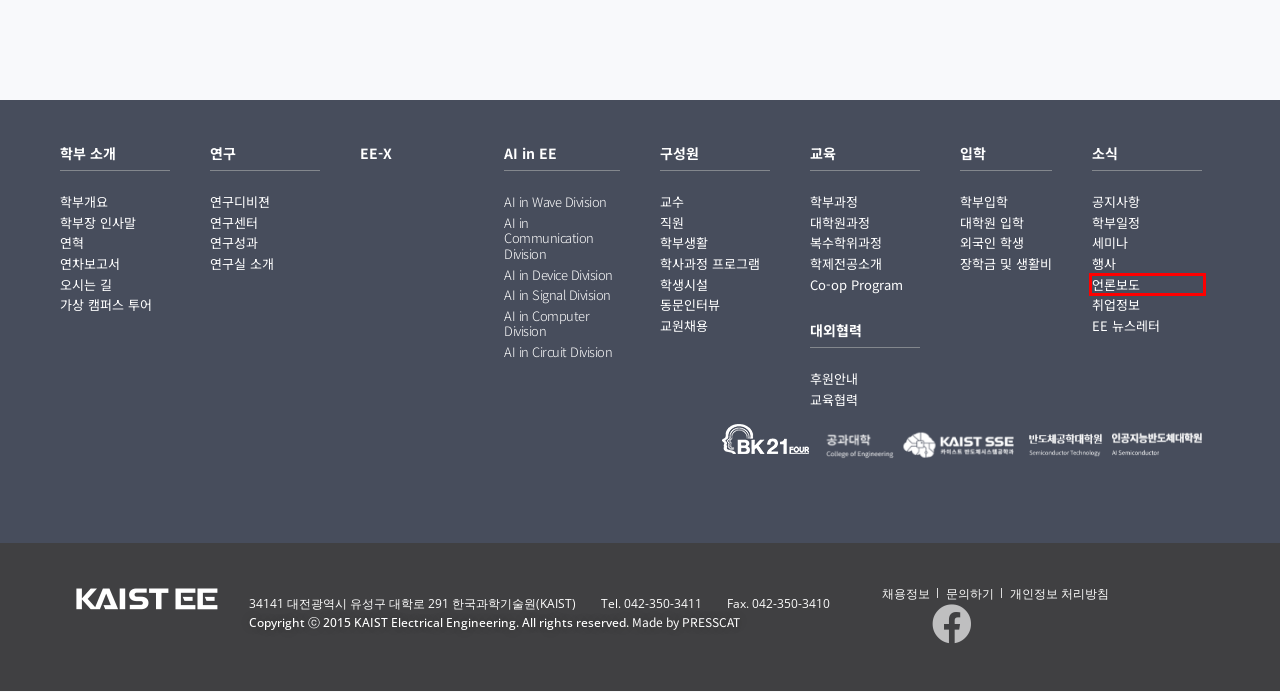You are given a screenshot of a webpage with a red rectangle bounding box around an element. Choose the best webpage description that matches the page after clicking the element in the bounding box. Here are the candidates:
A. 대외협력 (후원안내) - KAIST 전기 및 전자공학부
B. 입학 (학부입학) - KAIST 전기 및 전자공학부
C. 개인정보 처리방침 - KAIST 전기 및 전자공학부
D. 학생시설 (편의복지시설) - KAIST 전기 및 전자공학부
E. 목록 > 본교 > 학사일정 < 학사정보 < 교육 < KAIST
F. 교육(Co-op Program) - KAIST 전기 및 전자공학부
G. 소식 (언론보도) - KAIST 전기 및 전자공학부
H. 입학 (외국인 학생) - KAIST 전기 및 전자공학부

G